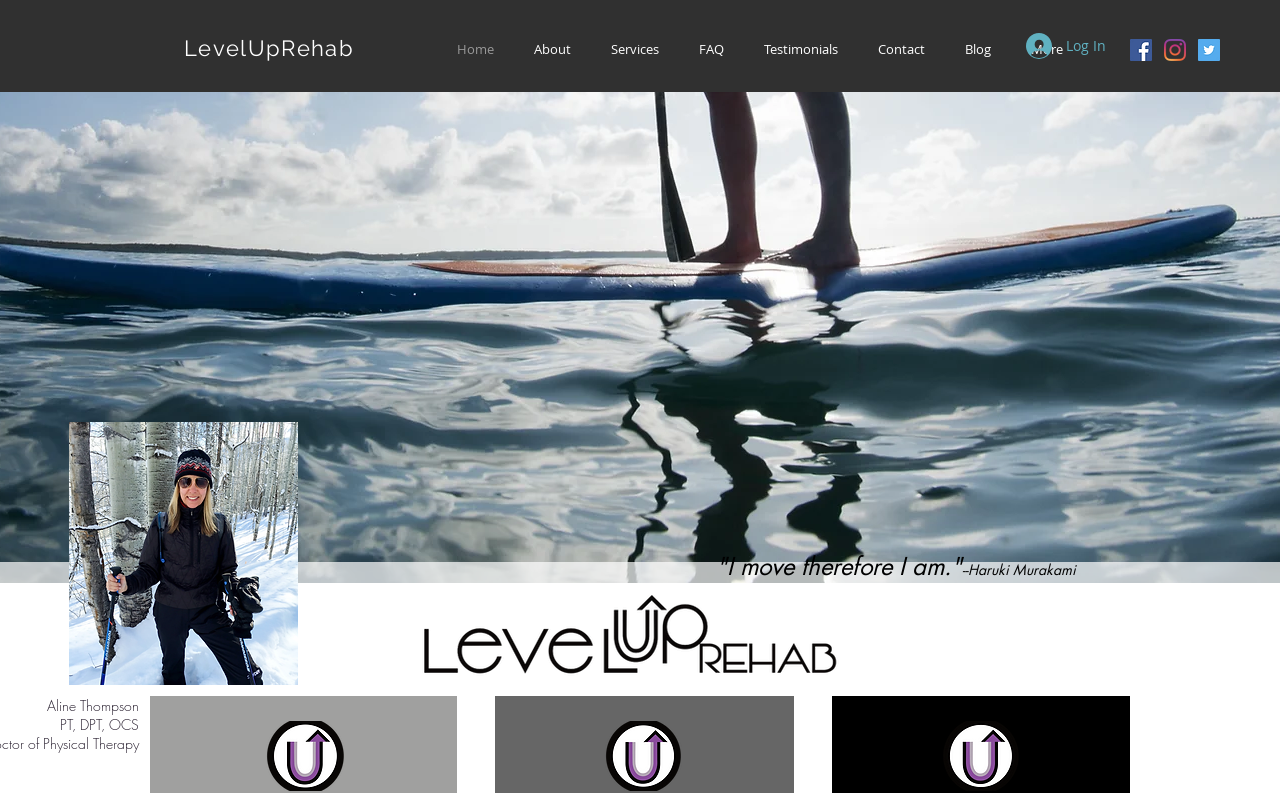Using the format (top-left x, top-left y, bottom-right x, bottom-right y), provide the bounding box coordinates for the described UI element. All values should be floating point numbers between 0 and 1: Log In

[0.791, 0.033, 0.875, 0.081]